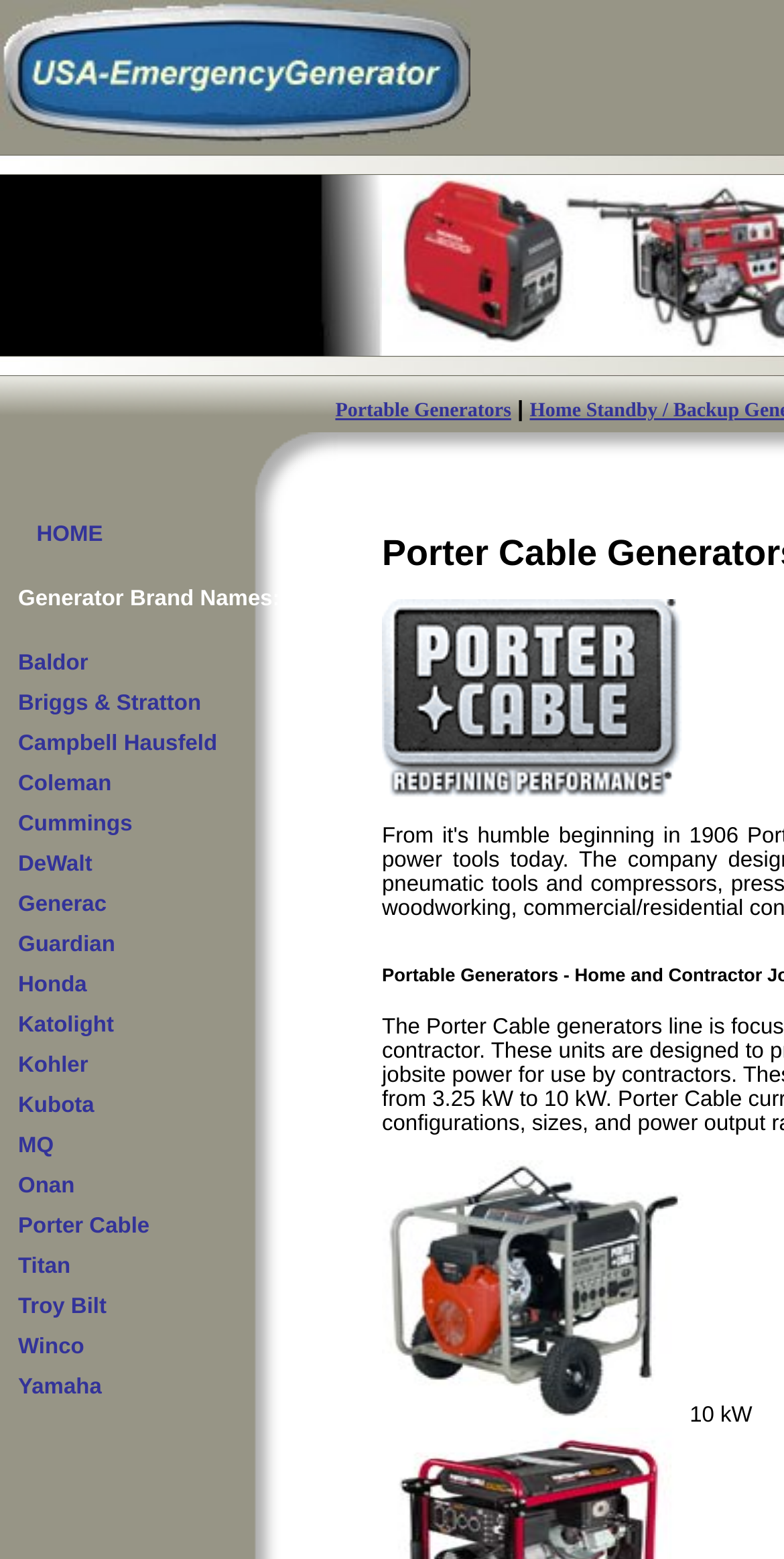Highlight the bounding box coordinates of the element you need to click to perform the following instruction: "Go to the HOME page."

[0.023, 0.335, 0.131, 0.351]